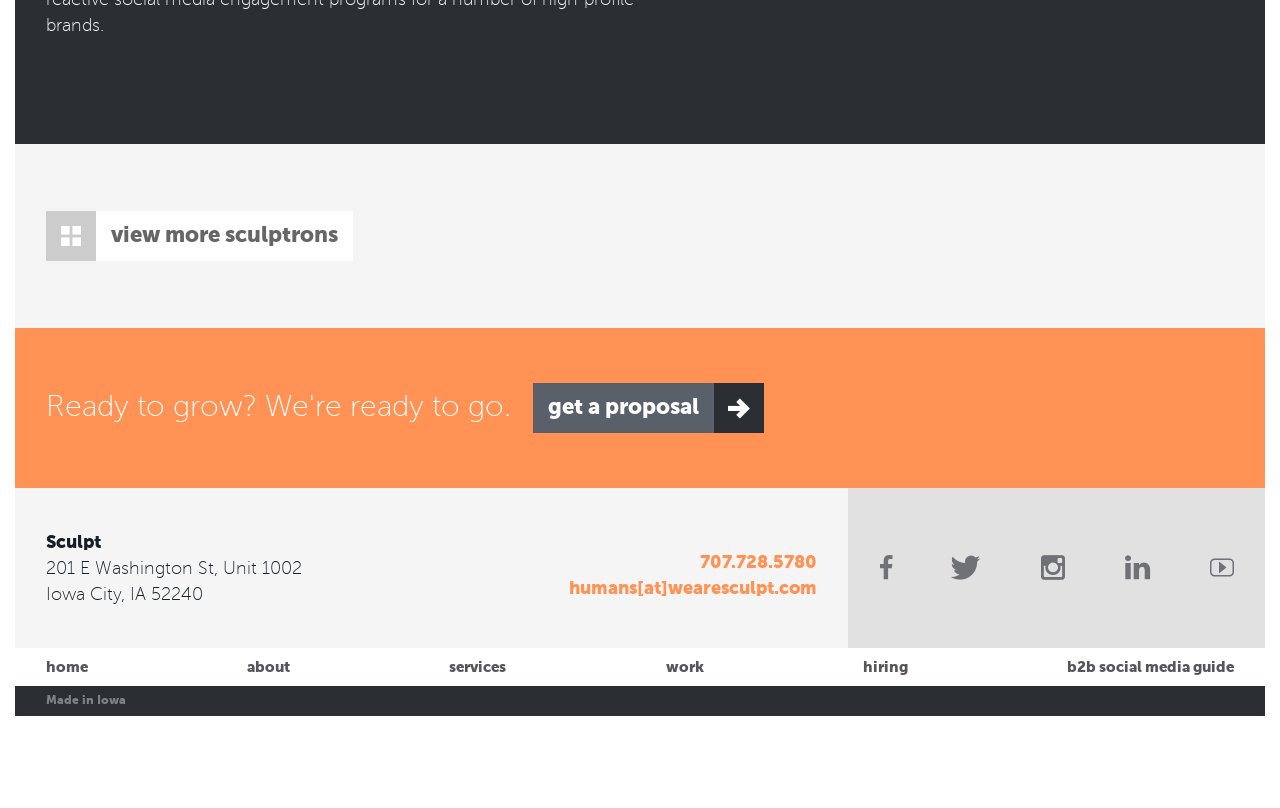Determine the bounding box coordinates for the element that should be clicked to follow this instruction: "Search for something". The coordinates should be given as four float numbers between 0 and 1, in the format [left, top, right, bottom].

None